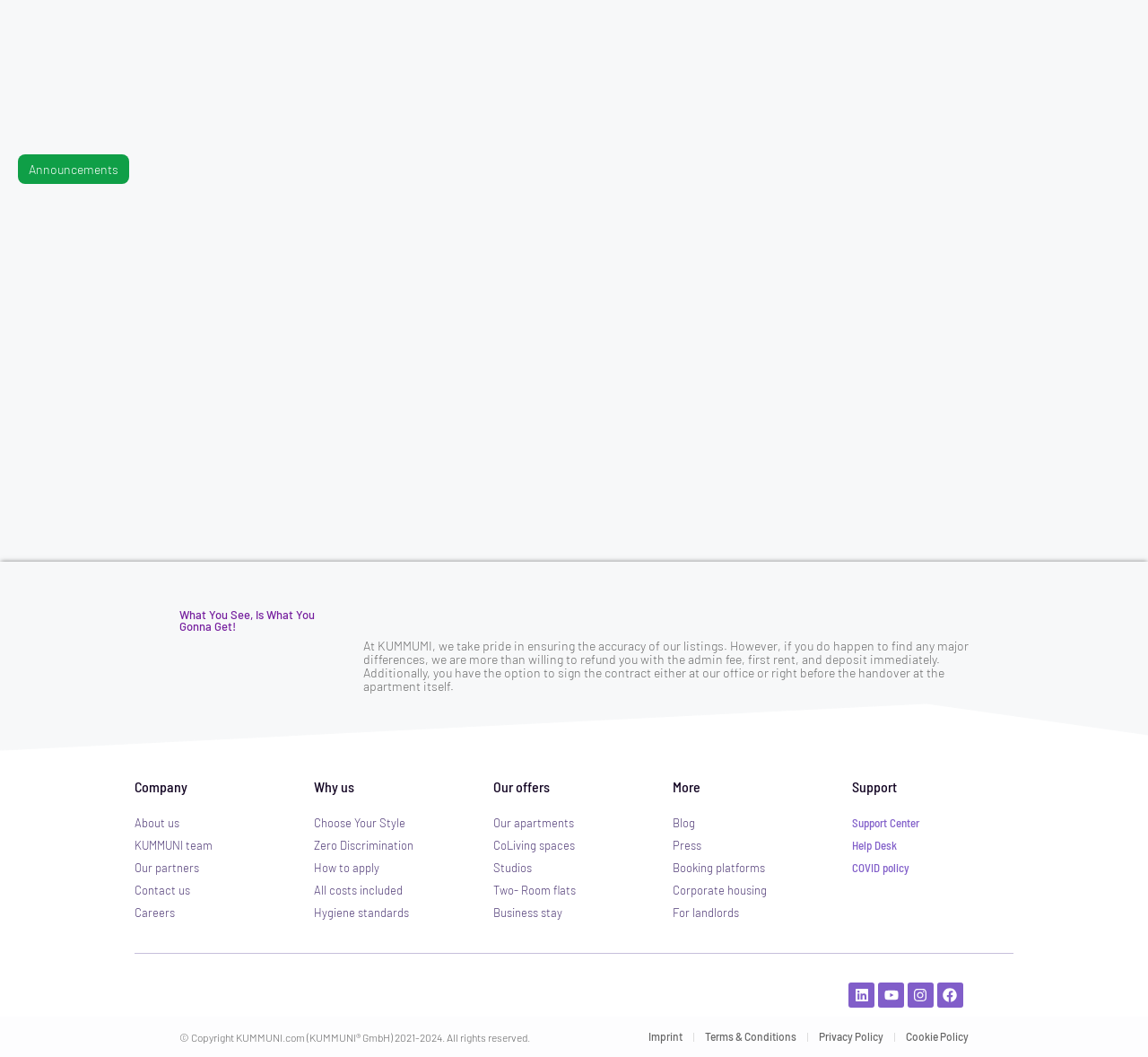Refer to the image and provide an in-depth answer to the question: 
How many links are there under 'Why us'?

Under the 'Why us' section, there are 6 links: 'Choose Your Style', 'Zero Discrimination', 'How to apply', 'All costs included', 'Hygiene standards', and 'Careers'.